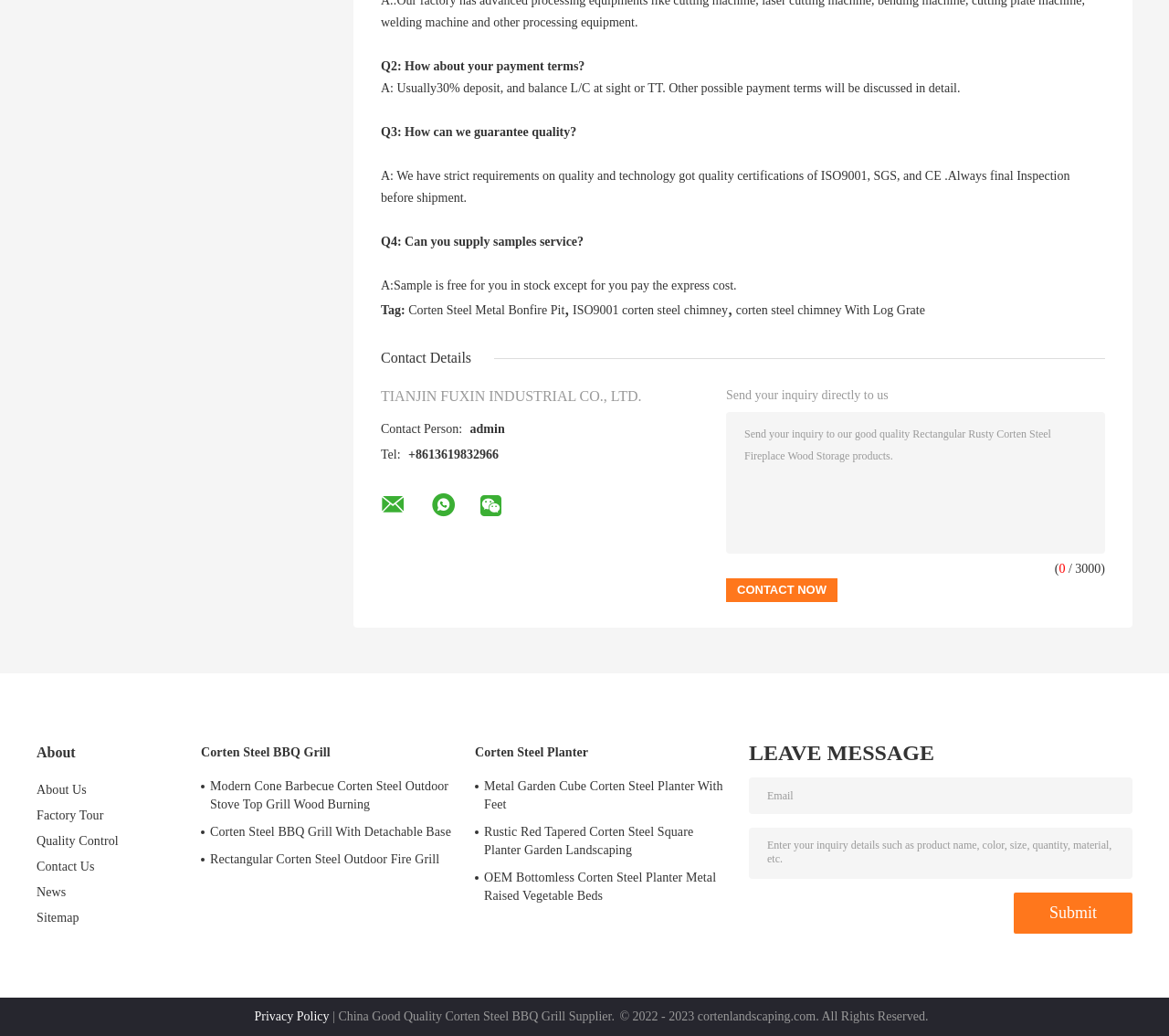Please locate the bounding box coordinates for the element that should be clicked to achieve the following instruction: "View the 'About Us' page". Ensure the coordinates are given as four float numbers between 0 and 1, i.e., [left, top, right, bottom].

[0.031, 0.756, 0.074, 0.769]